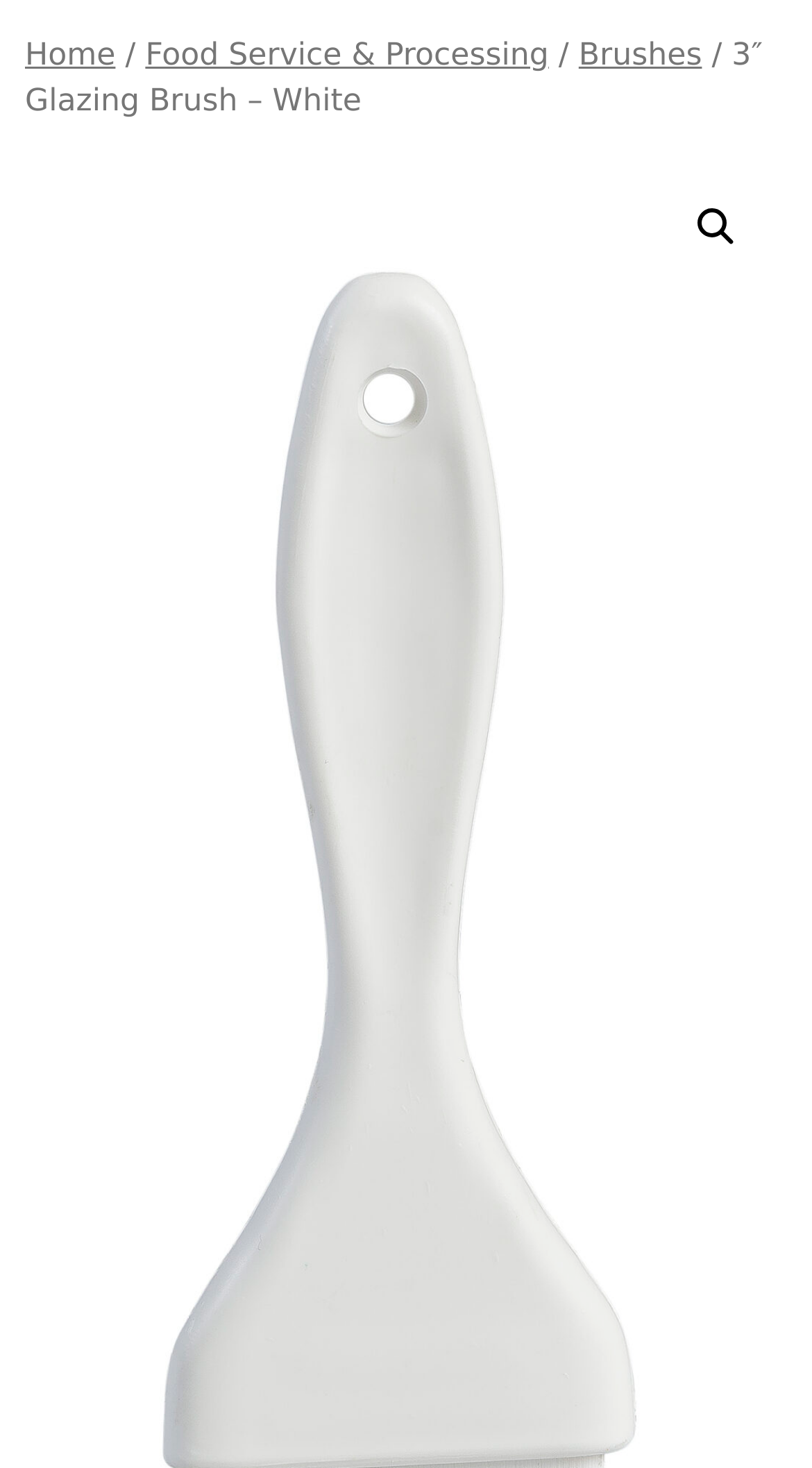Please answer the following question using a single word or phrase: 
What is the main industry where this brush is used?

Baking